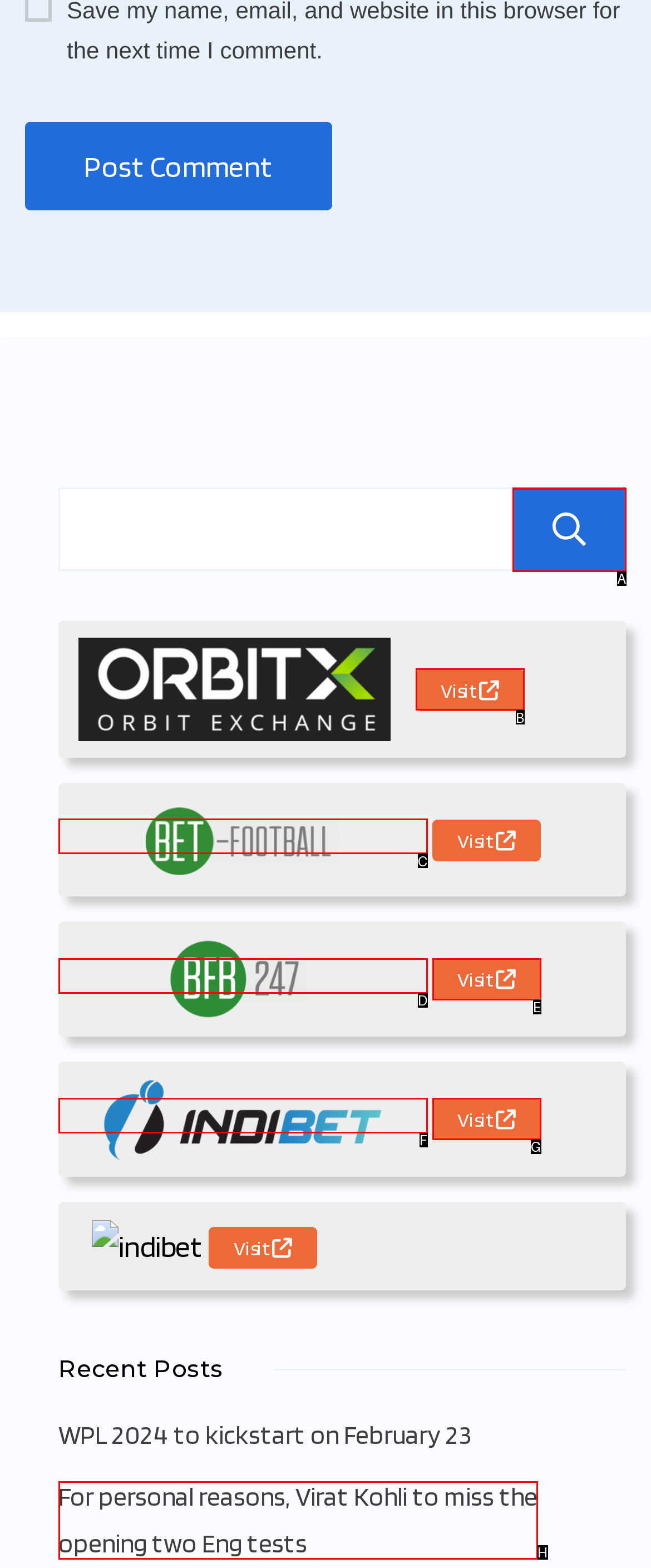Given the element description: parent_node: Visit, choose the HTML element that aligns with it. Indicate your choice with the corresponding letter.

C